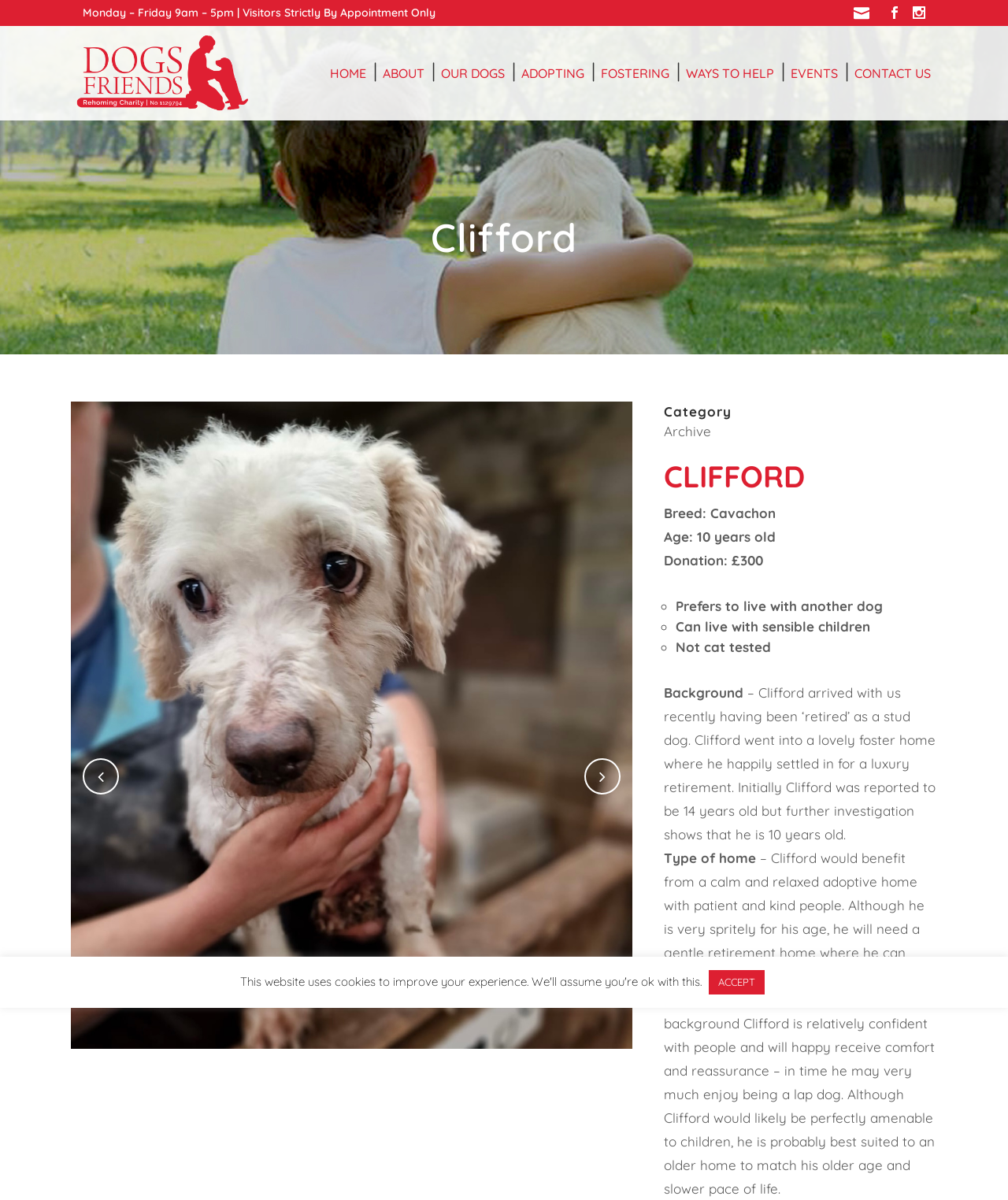Please predict the bounding box coordinates of the element's region where a click is necessary to complete the following instruction: "Click the Facebook link". The coordinates should be represented by four float numbers between 0 and 1, i.e., [left, top, right, bottom].

[0.082, 0.632, 0.118, 0.662]